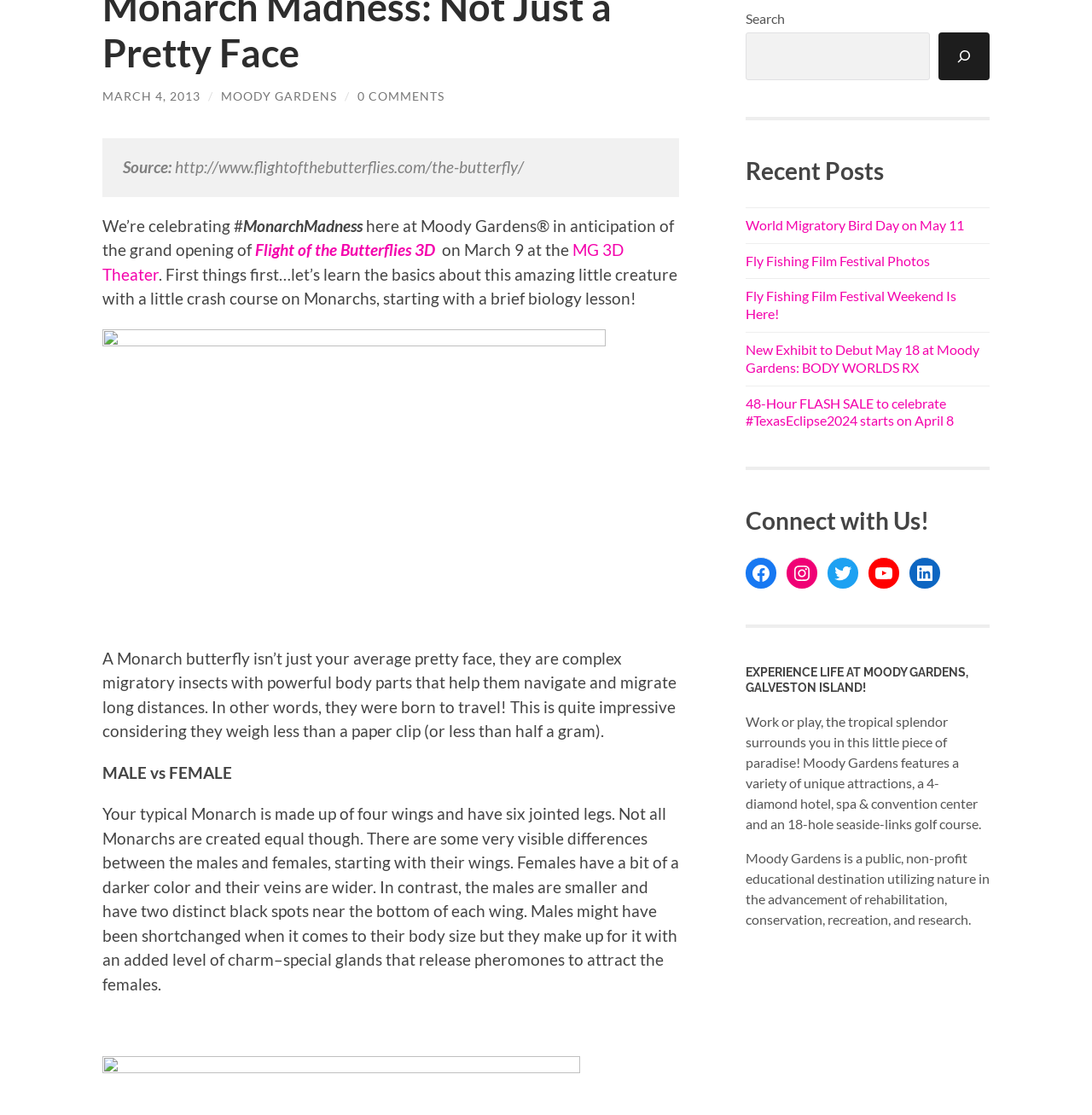Using the provided description: "YouTube", find the bounding box coordinates of the corresponding UI element. The output should be four float numbers between 0 and 1, in the format [left, top, right, bottom].

[0.795, 0.5, 0.823, 0.528]